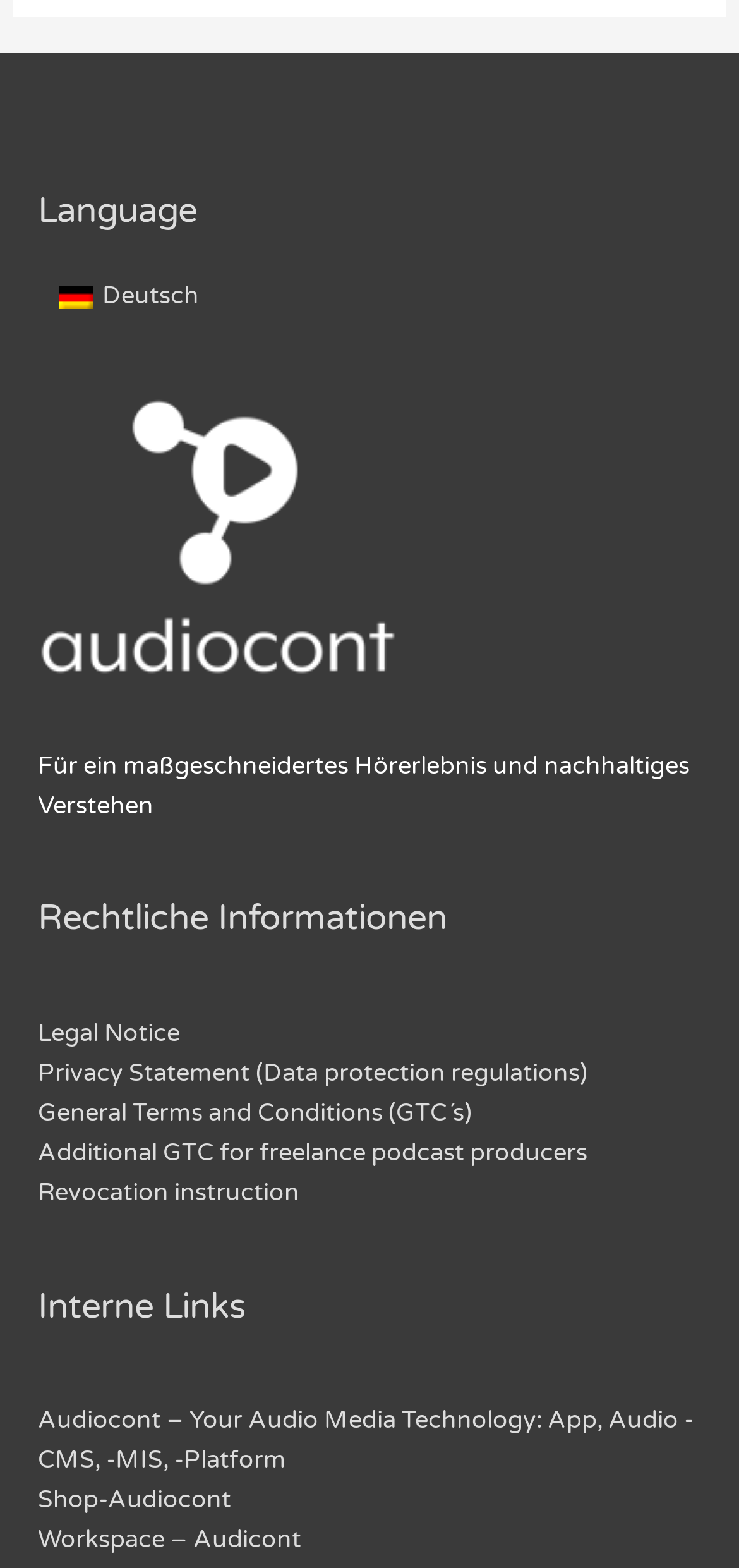What is the purpose of the website?
Give a comprehensive and detailed explanation for the question.

The purpose of the website can be inferred from the image element with the description 'Audiocont Logo Weiss Fußzeile' and the link 'Audiocont – Your Audio Media Technology: App, Audio -CMS, -MIS, -Platform', which suggests that the website is related to audio media technology.